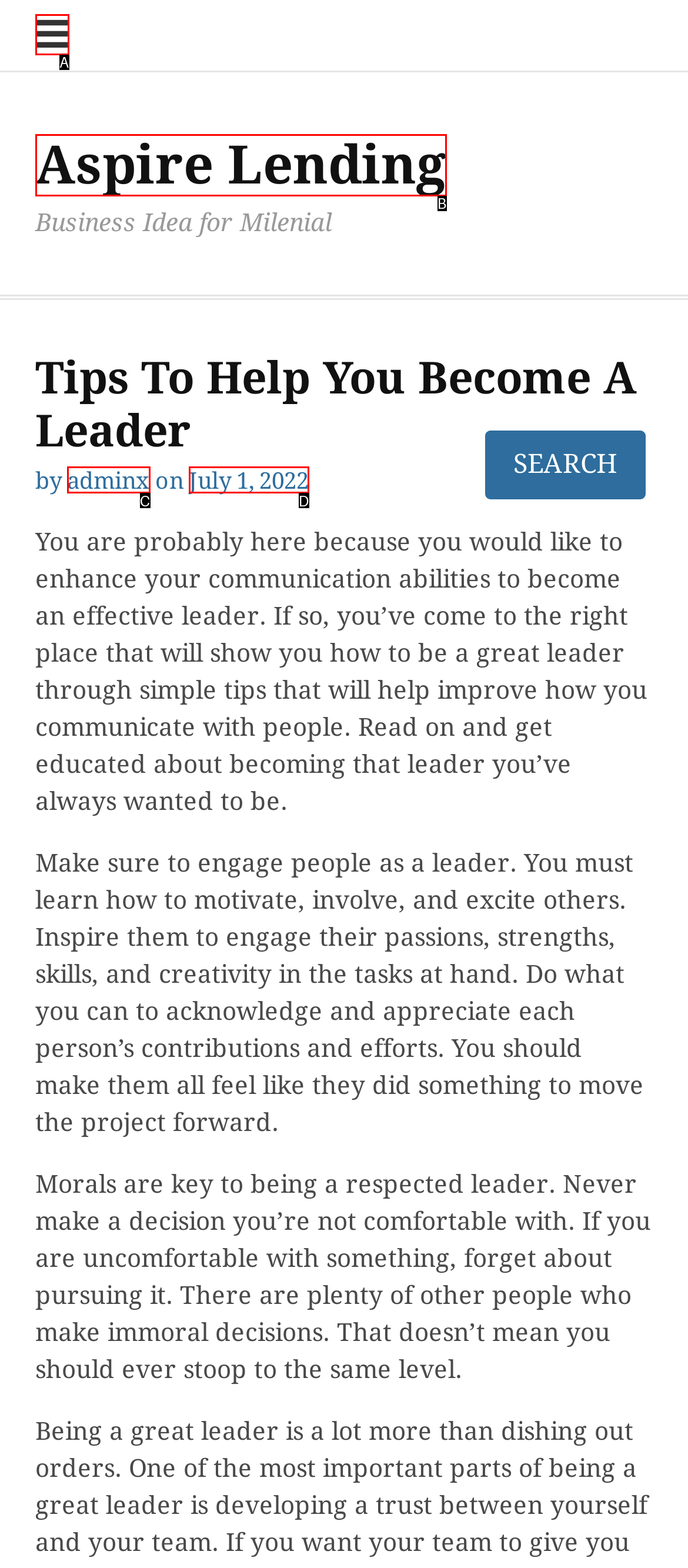Tell me which one HTML element best matches the description: adminx Answer with the option's letter from the given choices directly.

C